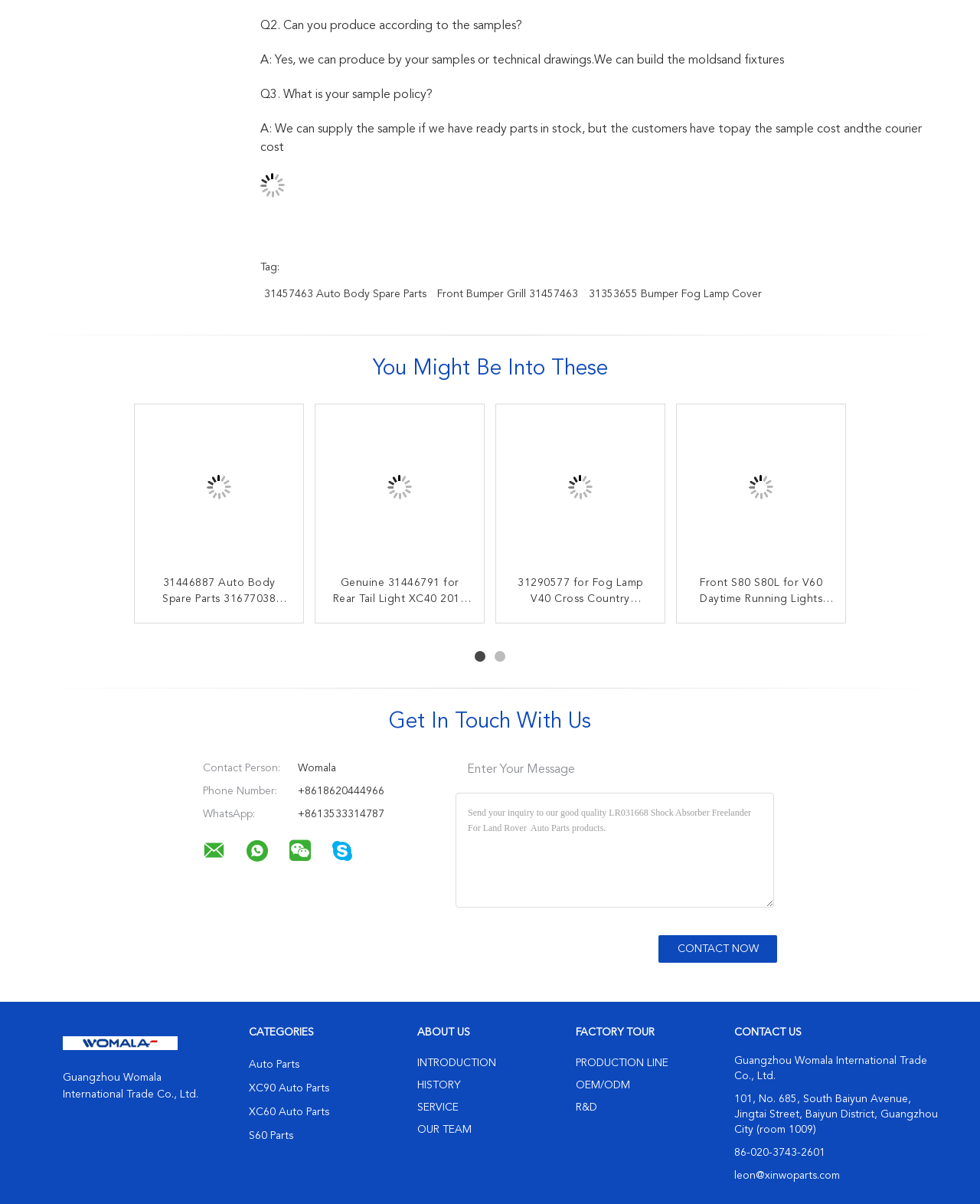What is the product category of the webpage?
Look at the screenshot and respond with a single word or phrase.

Auto Parts